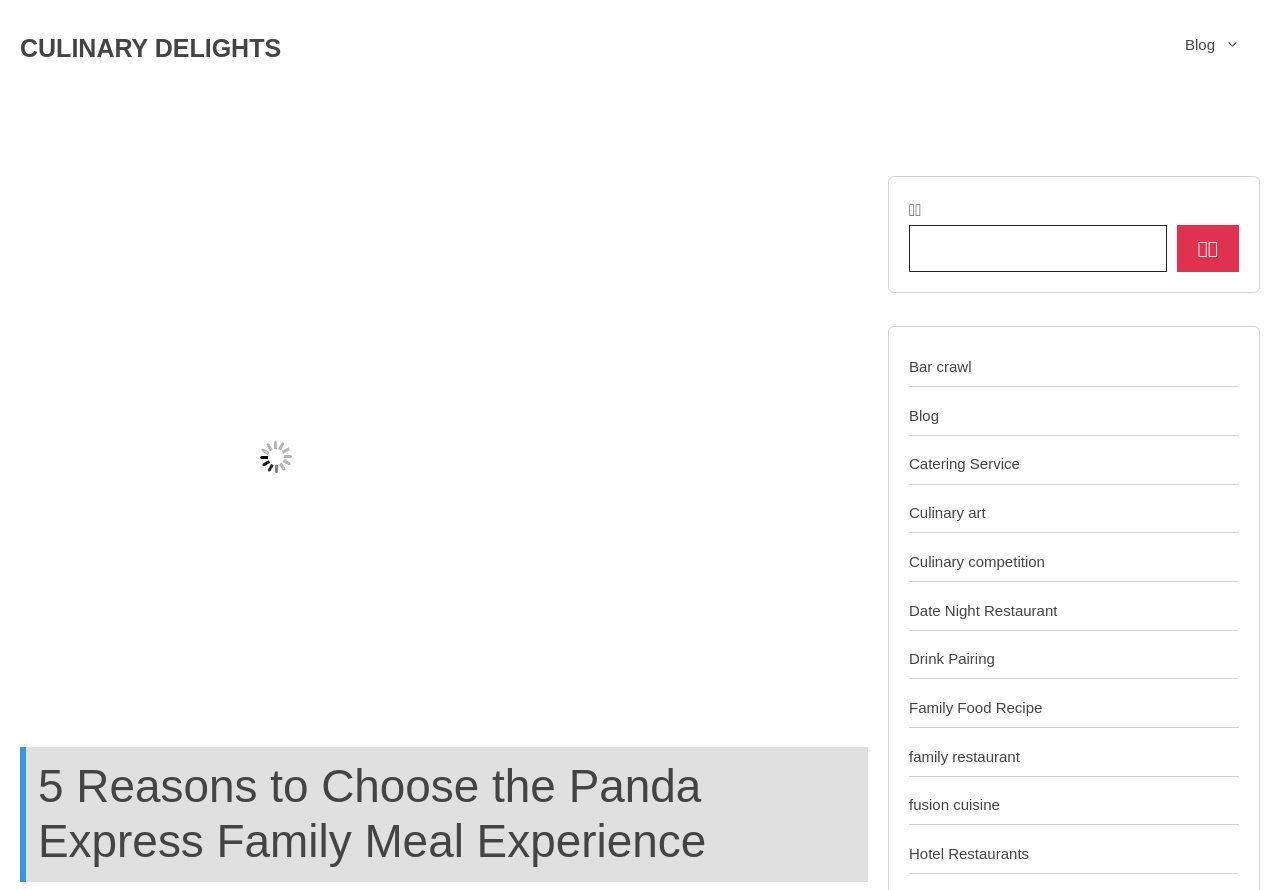Provide the bounding box coordinates of the UI element this sentence describes: "alt="Gerald S. Maldonado"".

None